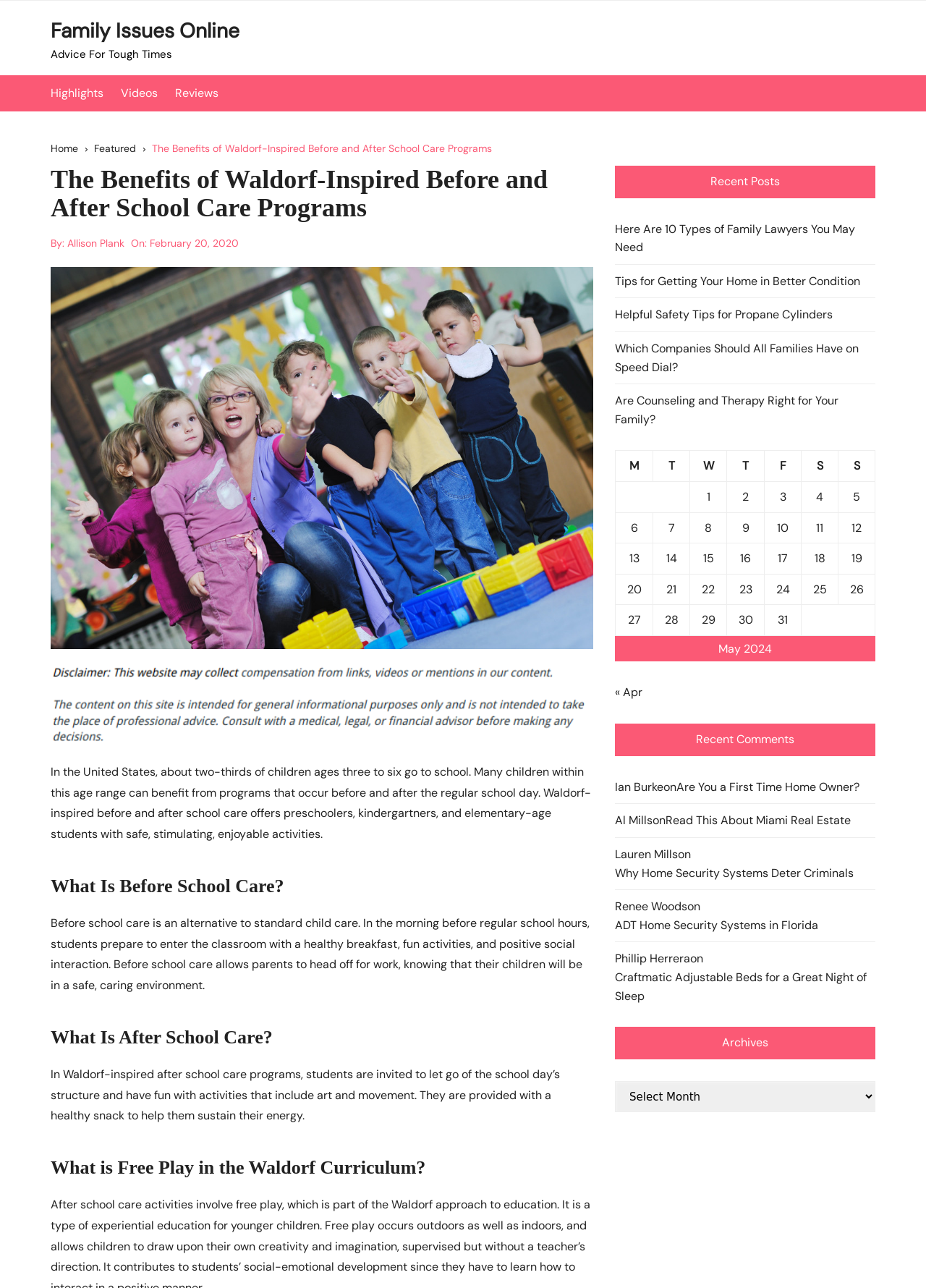Highlight the bounding box coordinates of the element you need to click to perform the following instruction: "Click on the 'Family Issues Online' link."

[0.055, 0.013, 0.259, 0.034]